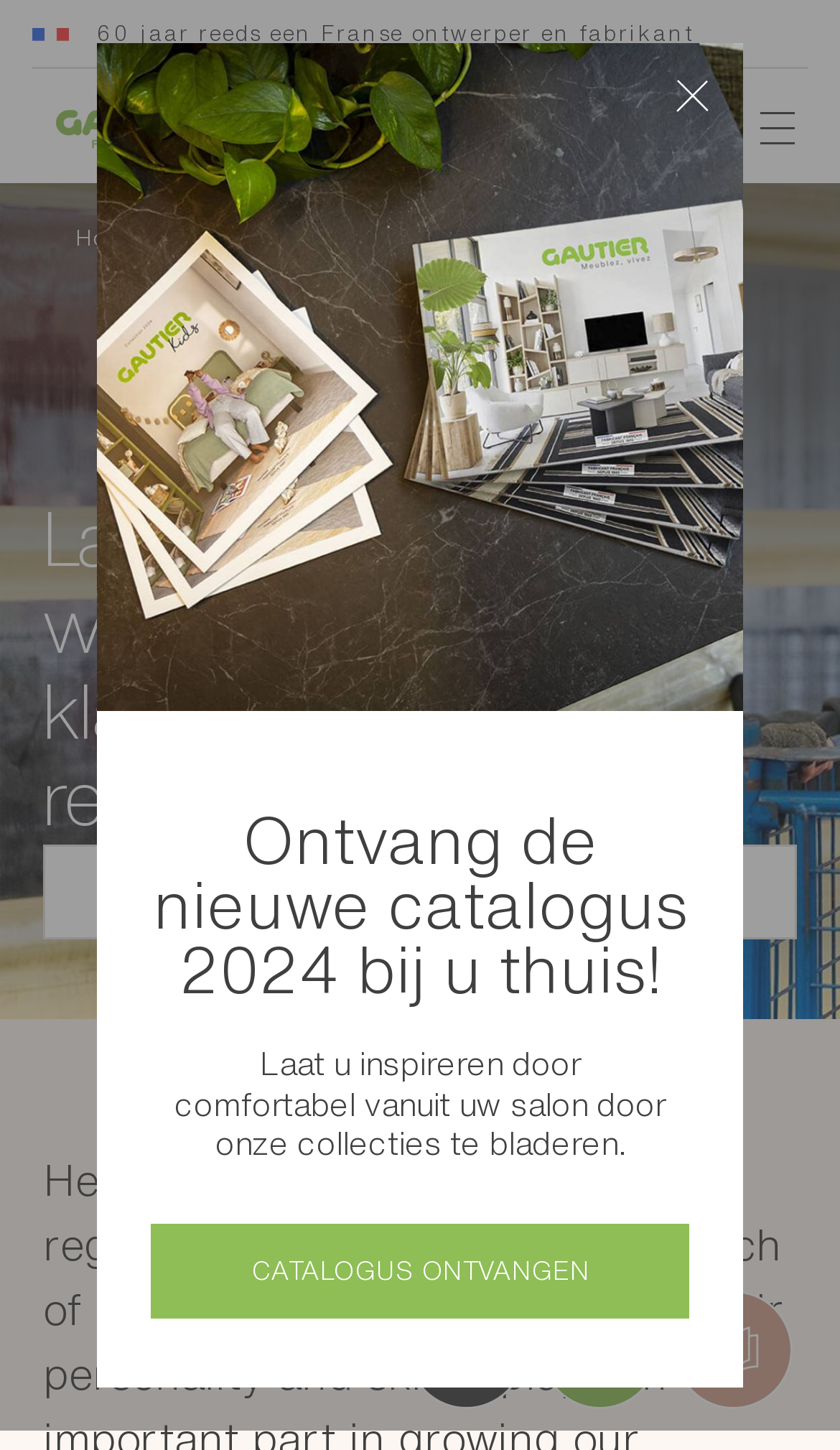What is the purpose of the button 'Het menu openen'?
Analyze the screenshot and provide a detailed answer to the question.

The button 'Het menu openen' is likely used to expand or collapse the menu, as indicated by its 'expanded' property being set to 'False'. This suggests that the menu is currently closed and can be opened by clicking this button.